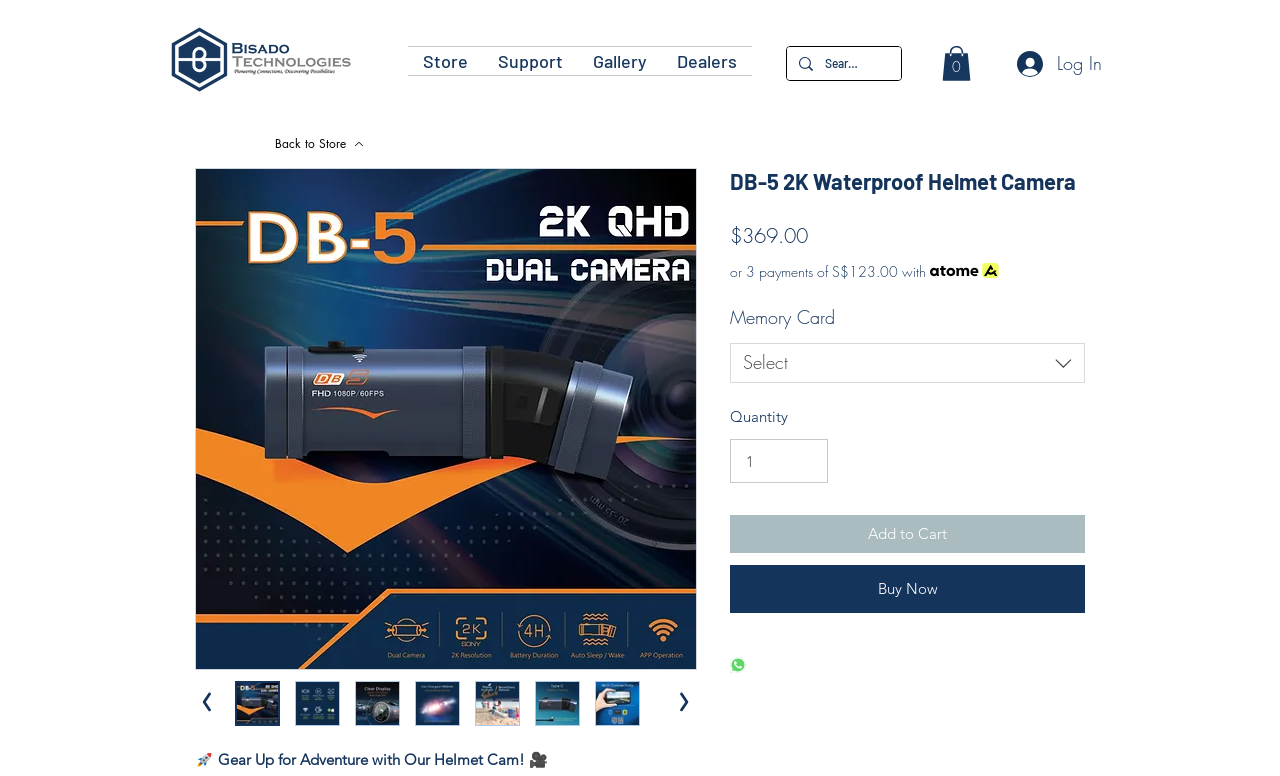Find the bounding box coordinates for the element described here: "Add to Cart".

[0.57, 0.62, 0.848, 0.67]